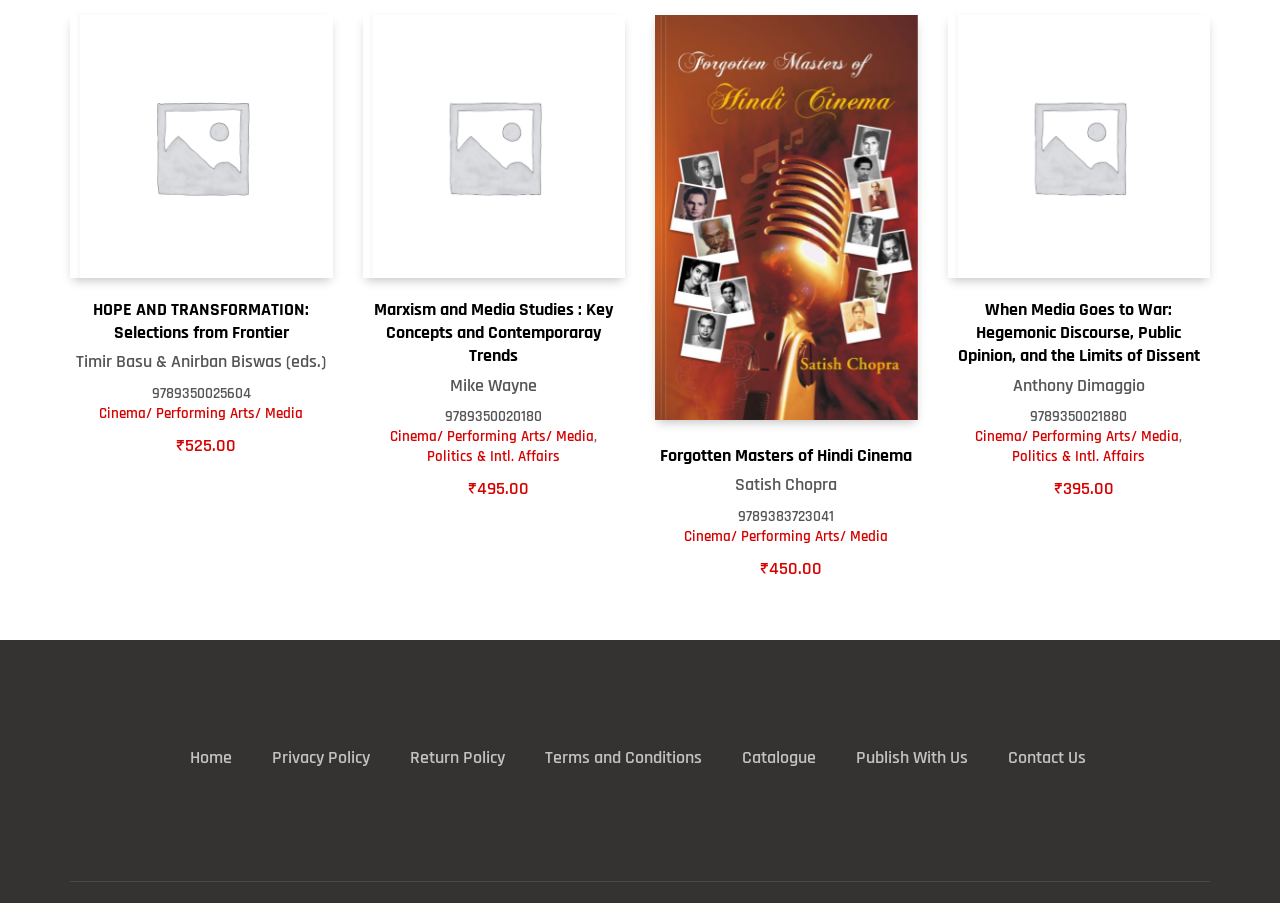How many books are displayed on the webpage?
Carefully examine the image and provide a detailed answer to the question.

I counted the number of book titles and their corresponding details on the webpage. There are four books displayed on the webpage.